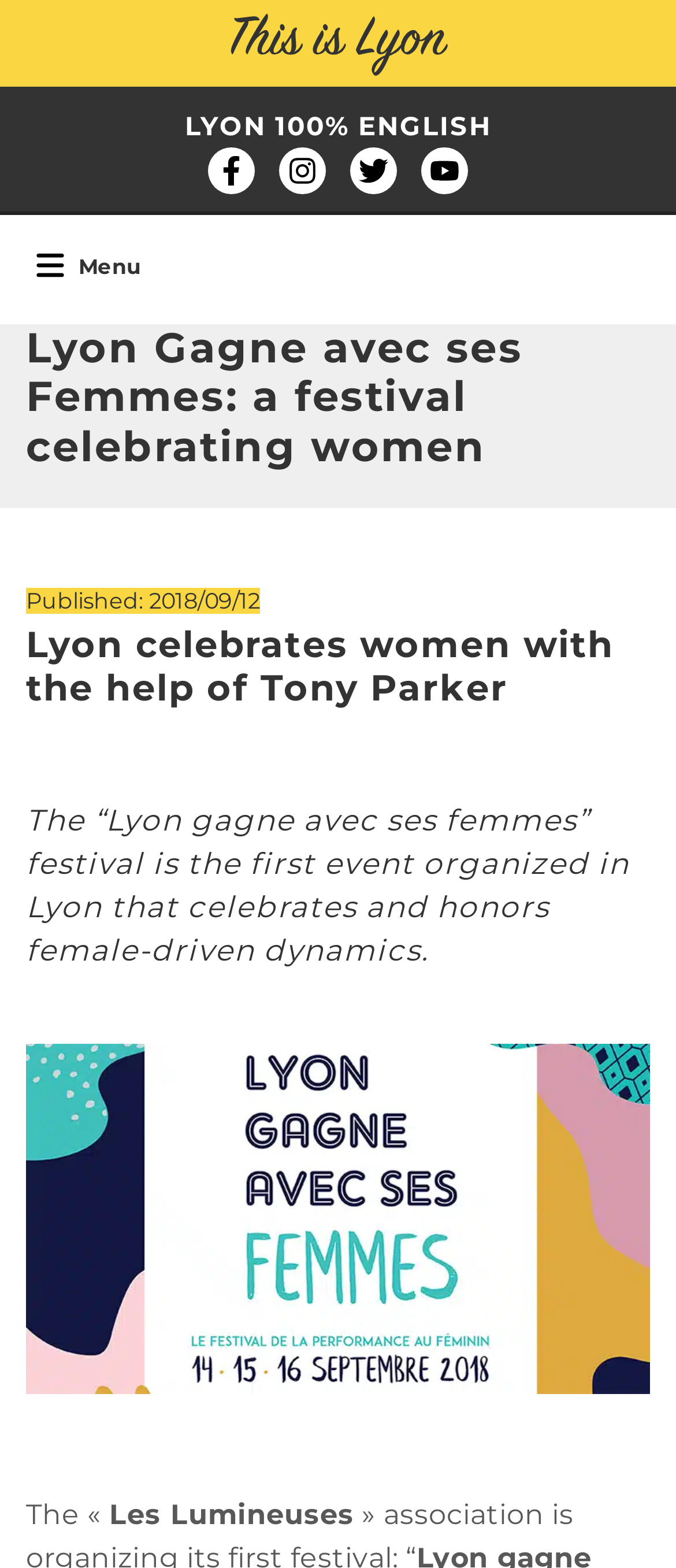What is the name of the festival?
Use the screenshot to answer the question with a single word or phrase.

Lyon gagne avec ses femmes